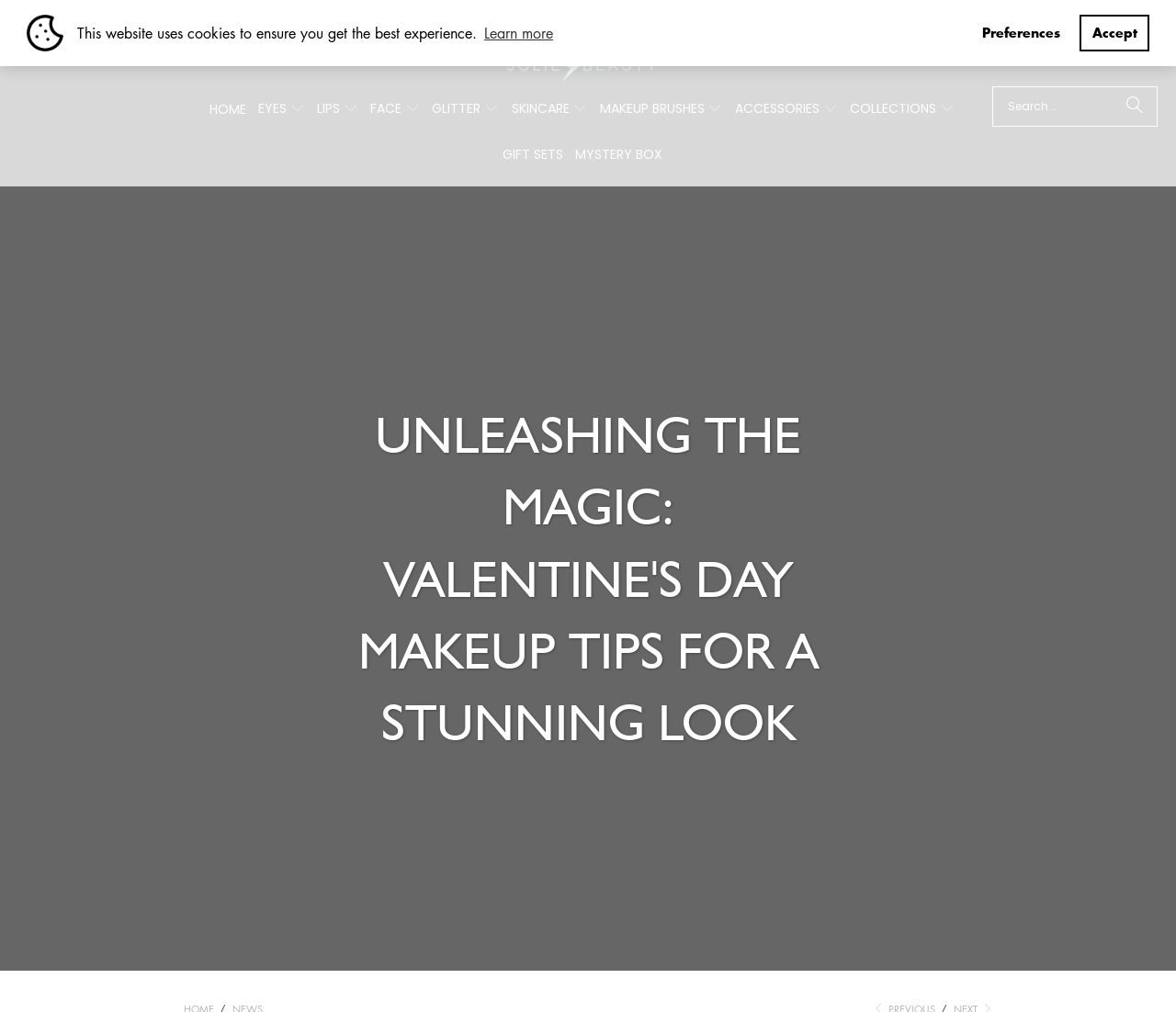Find the bounding box coordinates for the element that must be clicked to complete the instruction: "Go to the home page". The coordinates should be four float numbers between 0 and 1, indicated as [left, top, right, bottom].

[0.178, 0.086, 0.209, 0.13]